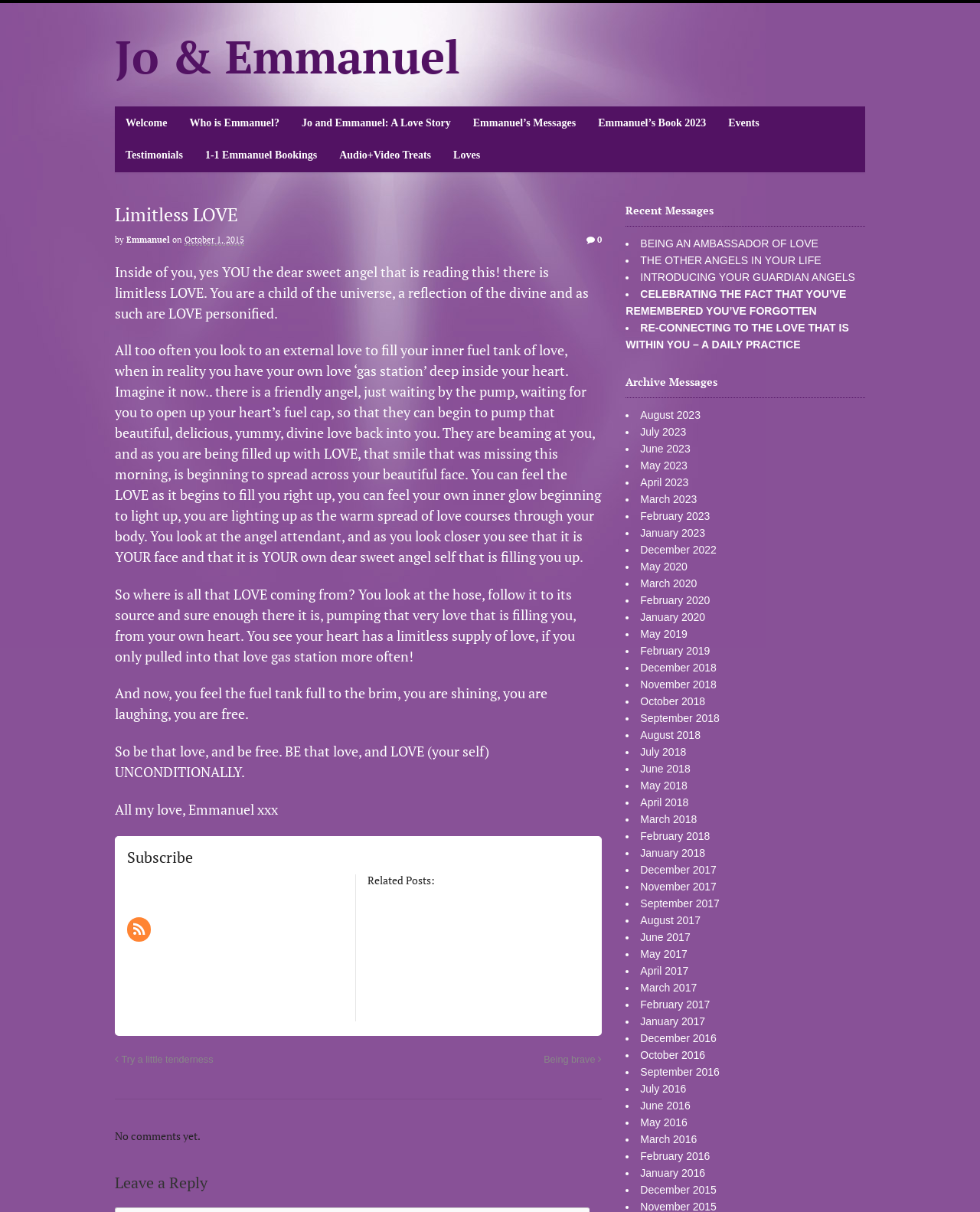Explain the webpage's design and content in an elaborate manner.

The webpage is titled "Limitless LOVE | Jo & Emmanuel" and has a prominent header with the same title. Below the header, there are several links to different sections of the website, including "Welcome", "Who is Emmanuel?", "Jo and Emmanuel: A Love Story", and others.

The main content of the page is an article with a heading "Limitless LOVE" and a subheading "by Emmanuel". The article discusses the concept of limitless love and how it can be found within oneself. The text is divided into several paragraphs, each exploring a different aspect of love and self-reflection.

To the right of the article, there is a section with links to related posts, including "BEING AN AMBASSADOR OF LOVE", "THE OTHER ANGELS IN YOUR LIFE", and others. Below this section, there is a heading "Recent Messages" with a list of links to recent messages, and another heading "Archive Messages" with a list of links to archived messages organized by month.

At the bottom of the page, there are two links, "Try a little tenderness" and "Being brave", and a heading "No comments yet." with a link to "Leave a Reply".